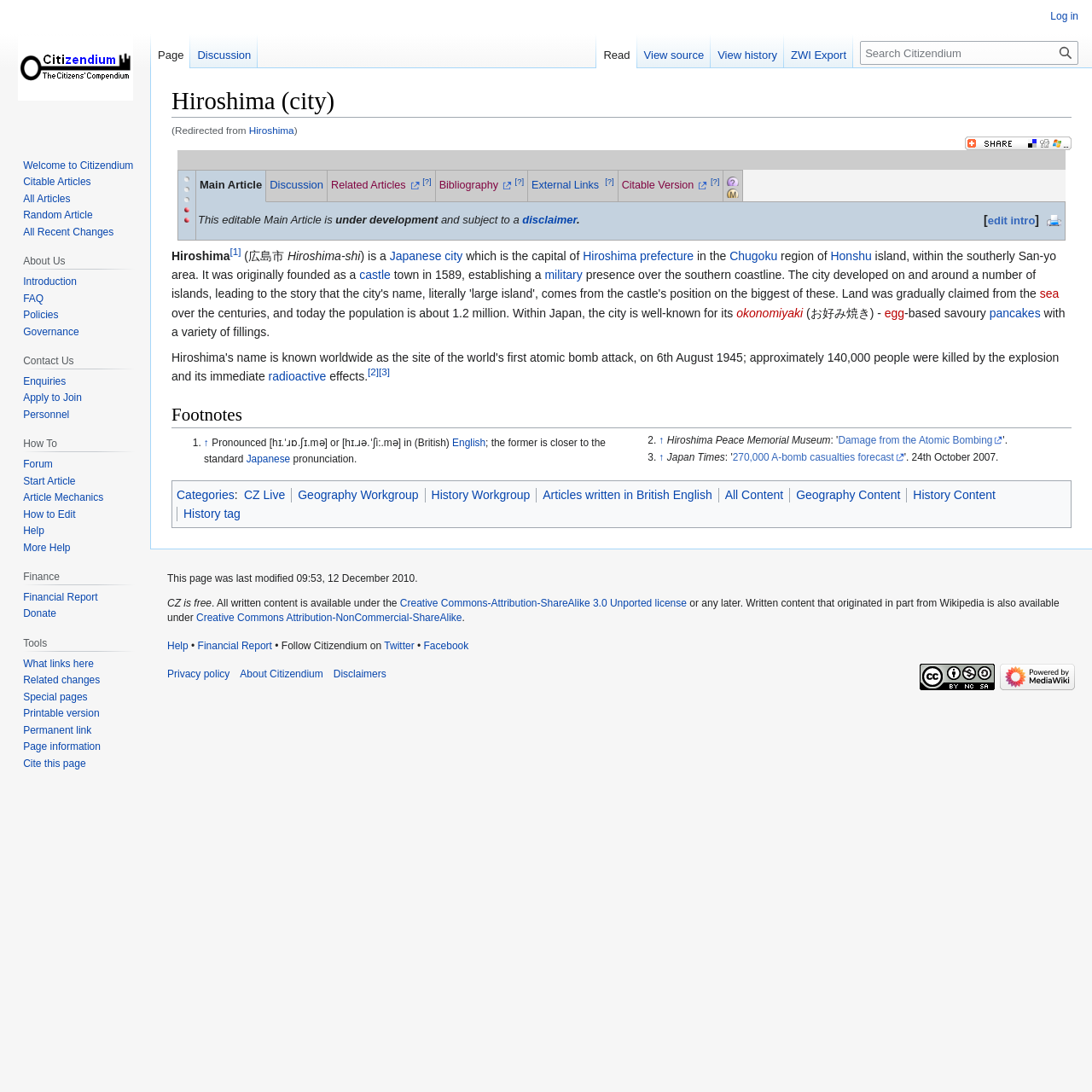Locate the bounding box coordinates of the element that should be clicked to execute the following instruction: "Check the disclaimer".

[0.478, 0.195, 0.528, 0.207]